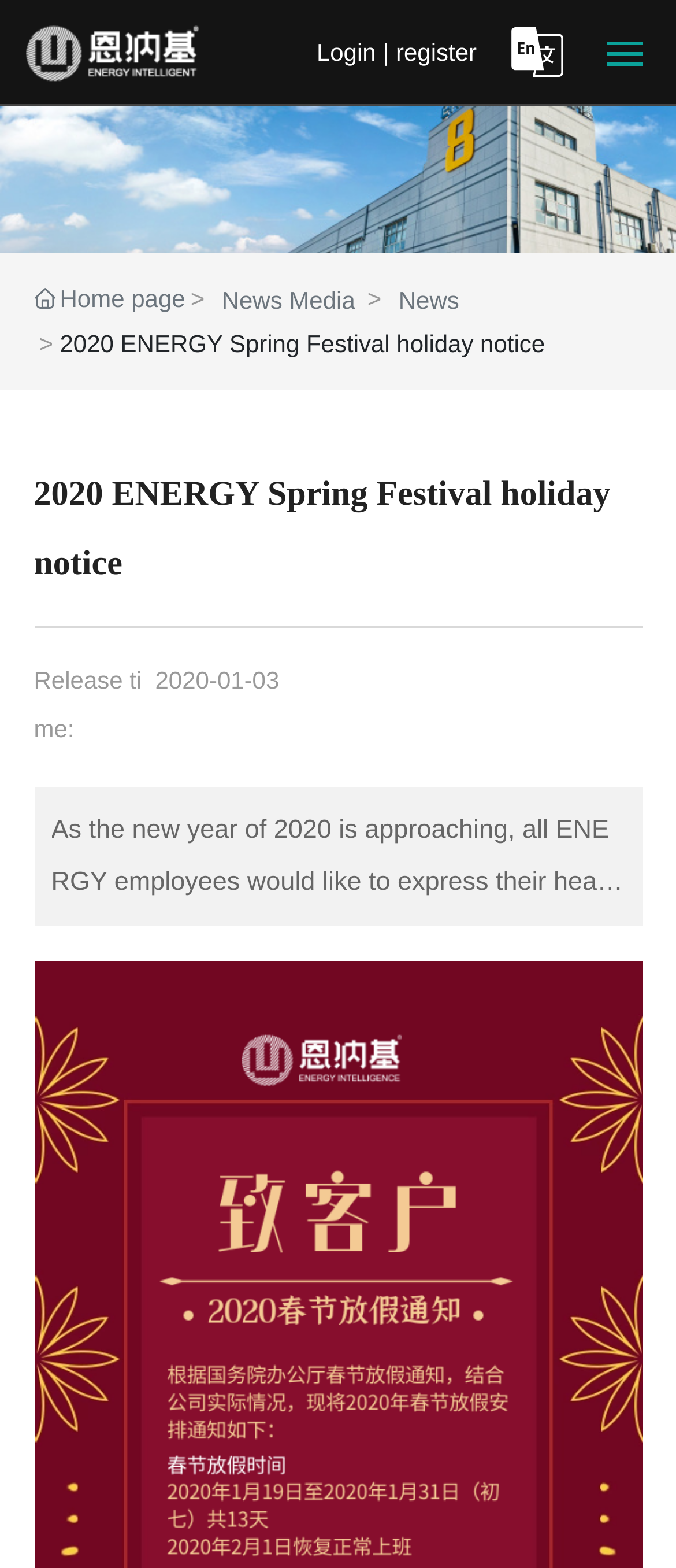What is the purpose of the holiday notice?
Give a detailed explanation using the information visible in the image.

I found the purpose of the holiday notice by looking at the static text element 'As the new year of 2020 is approaching, all ENERGY employees would like to express their heartfelt blessings and best wishes to you. Thank you for your support and trust in ENERGY in 2019!'. This suggests that the purpose of the holiday notice is to express blessings and best wishes to the readers.